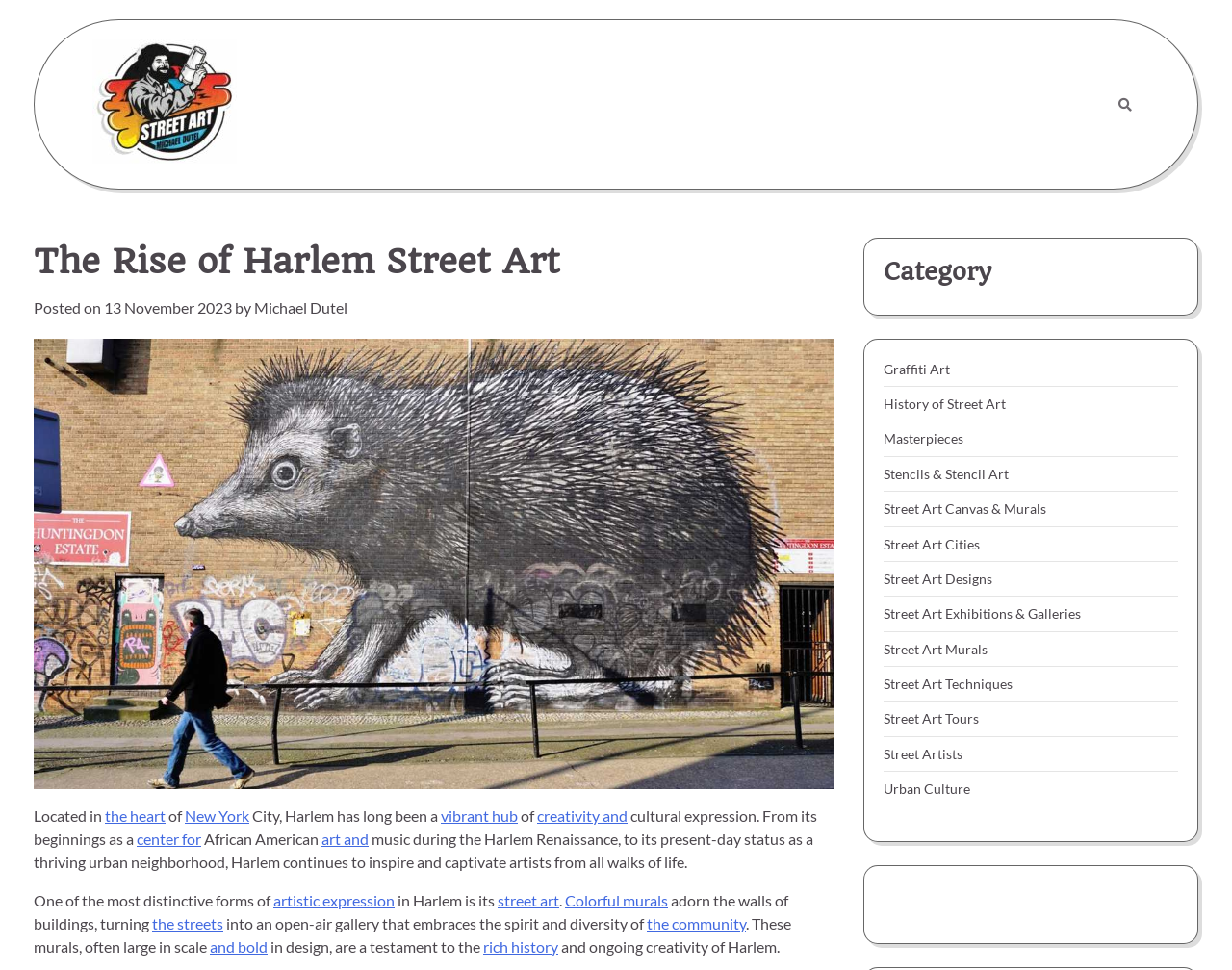Predict the bounding box for the UI component with the following description: "Street Art Tours".

[0.717, 0.732, 0.795, 0.749]